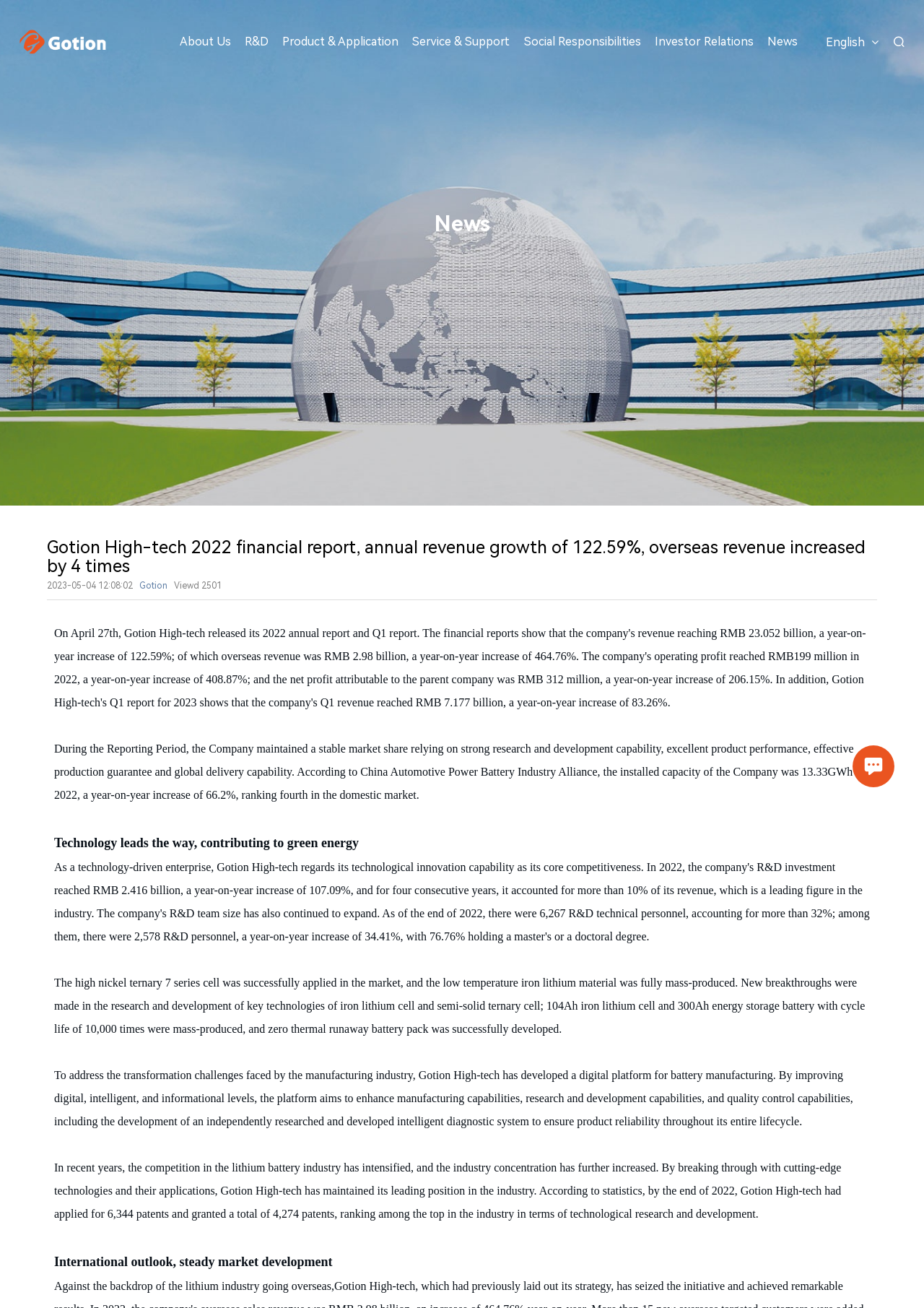Locate the bounding box coordinates of the area where you should click to accomplish the instruction: "Read about 1. Terraria".

None